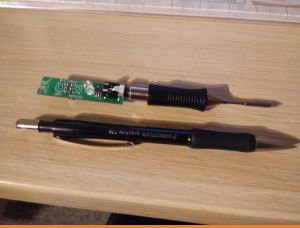Thoroughly describe the content and context of the image.

The image displays a soldering pen alongside a printed circuit board (PCB). The PCB, featuring various electronic components attached to it, is positioned atop the soldering pen, which has a black grip and a pointed tip for precision soldering tasks. The work surface appears to be a wooden table, adding a warm tone to the scene. This arrangement is likely part of a DIY electronics project, emphasizing the tools of the trade in electronics assembly and soldering.